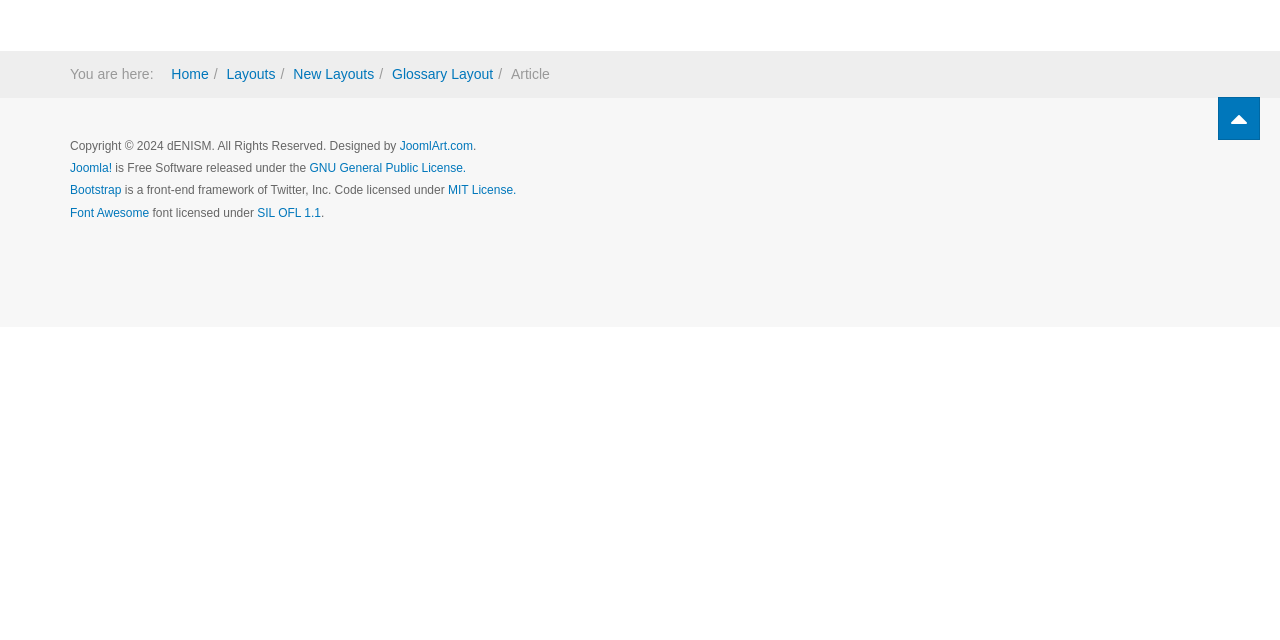Determine the bounding box coordinates of the UI element that matches the following description: "GNU General Public License.". The coordinates should be four float numbers between 0 and 1 in the format [left, top, right, bottom].

[0.242, 0.252, 0.364, 0.274]